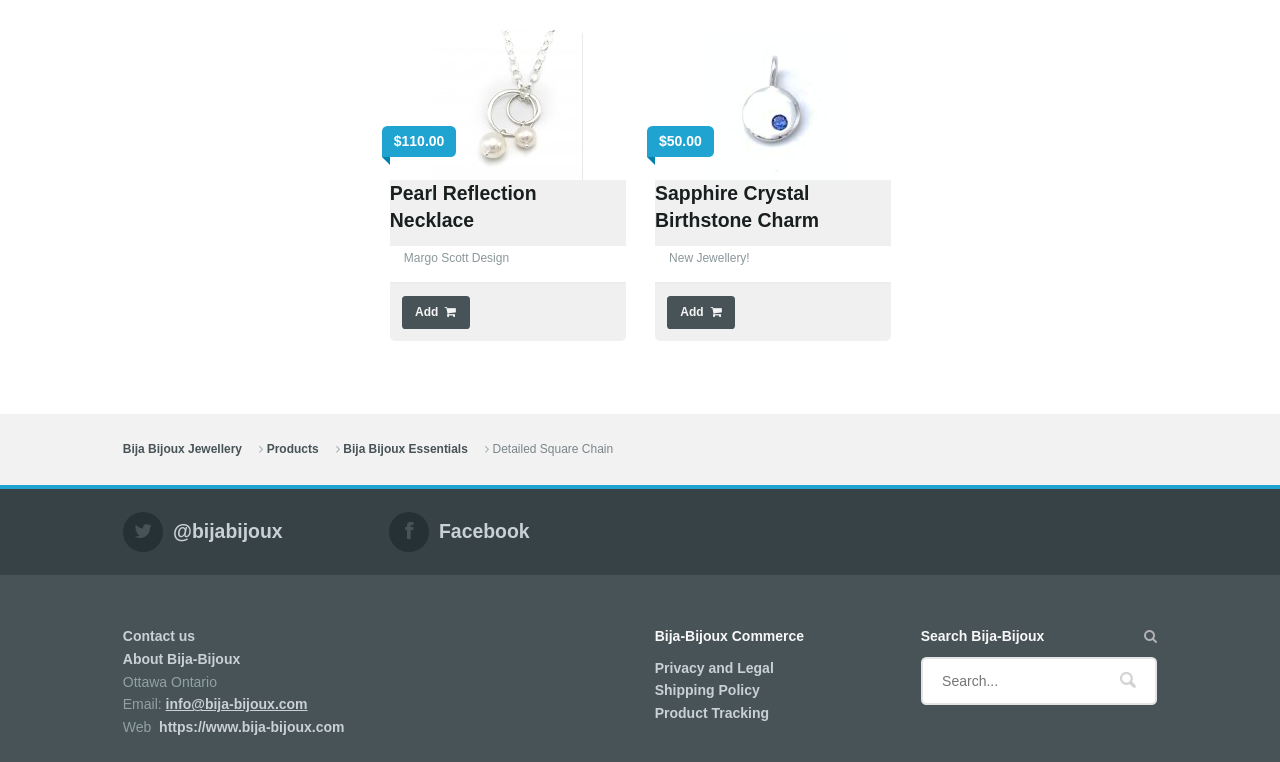Identify the bounding box coordinates of the element that should be clicked to fulfill this task: "View Pearl Reflection Necklace". The coordinates should be provided as four float numbers between 0 and 1, i.e., [left, top, right, bottom].

[0.305, 0.039, 0.489, 0.307]